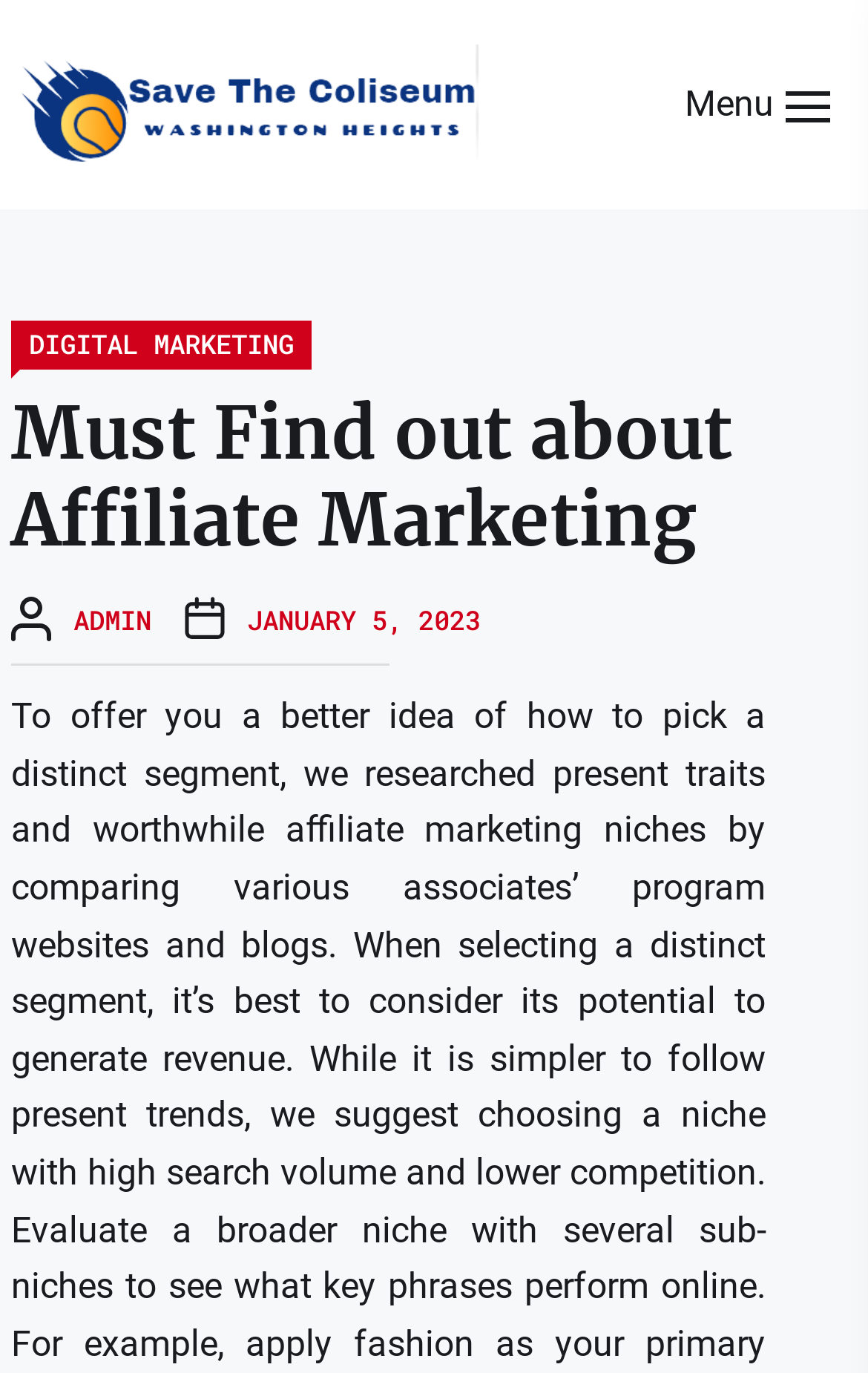Provide the bounding box coordinates, formatted as (top-left x, top-left y, bottom-right x, bottom-right y), with all values being floating point numbers between 0 and 1. Identify the bounding box of the UI element that matches the description: Digital Marketing

[0.013, 0.234, 0.359, 0.27]